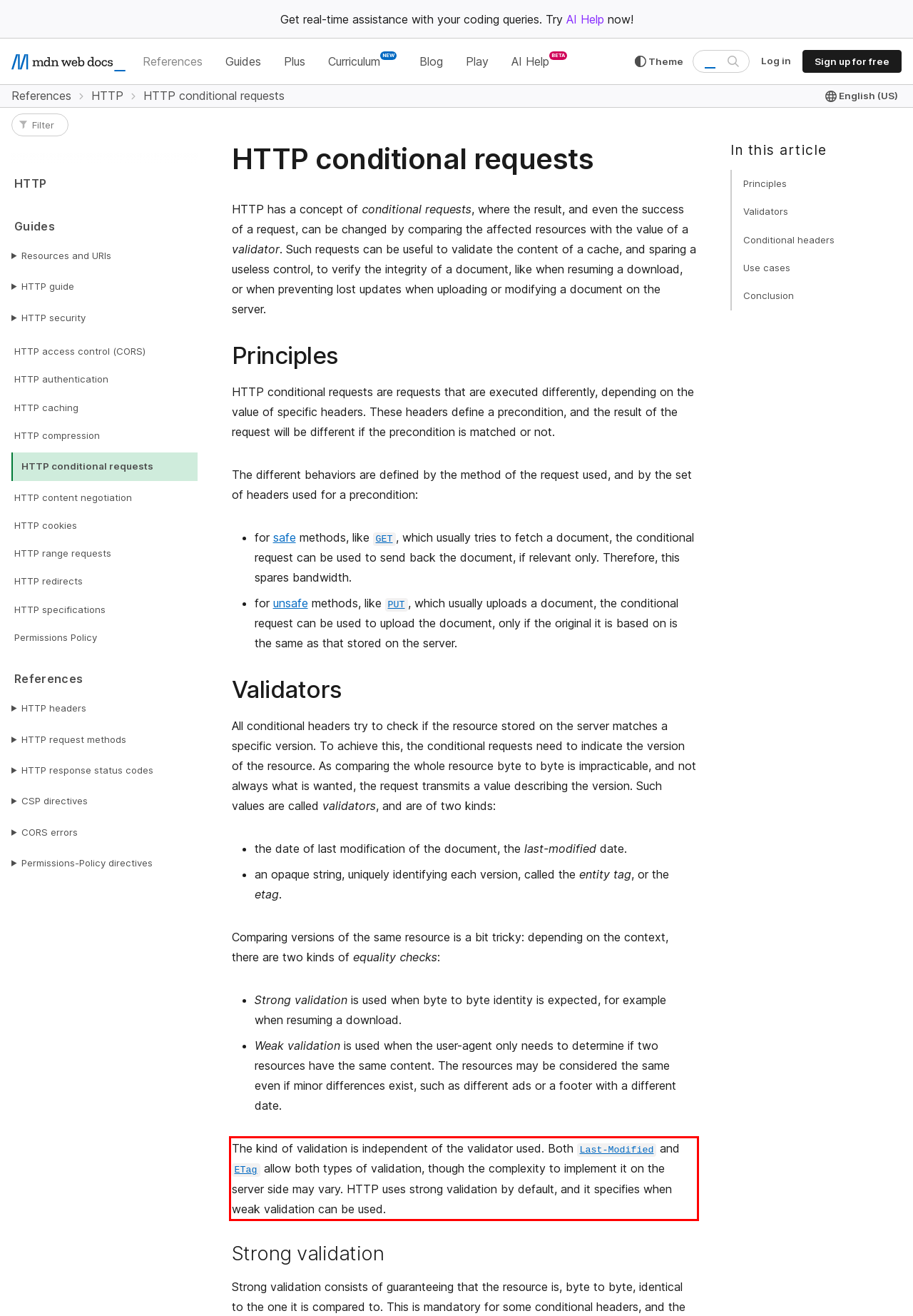Please examine the screenshot of the webpage and read the text present within the red rectangle bounding box.

The kind of validation is independent of the validator used. Both Last-Modified and ETag allow both types of validation, though the complexity to implement it on the server side may vary. HTTP uses strong validation by default, and it specifies when weak validation can be used.